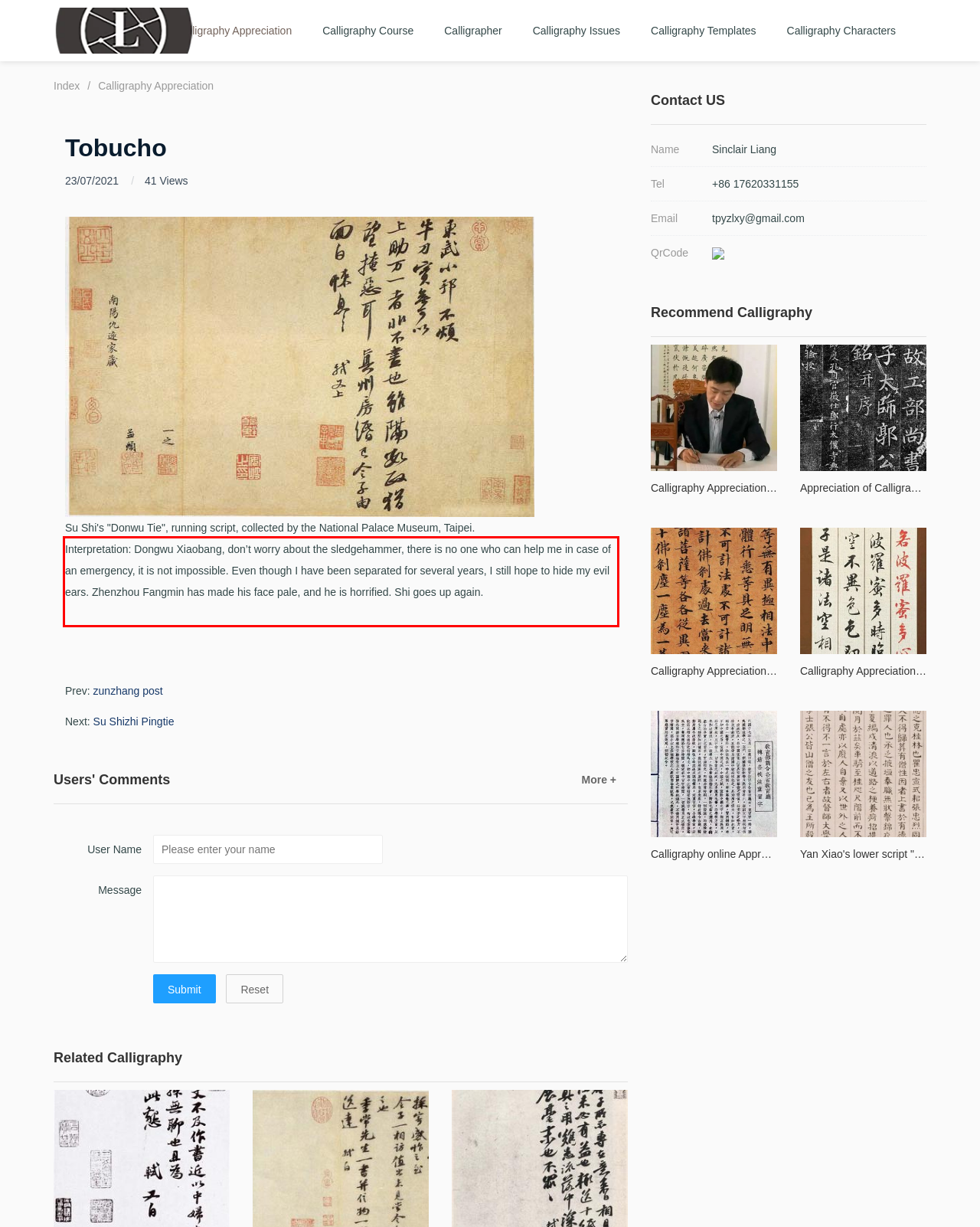Using OCR, extract the text content found within the red bounding box in the given webpage screenshot.

Interpretation: Dongwu Xiaobang, don’t worry about the sledgehammer, there is no one who can help me in case of an emergency, it is not impossible. Even though I have been separated for several years, I still hope to hide my evil ears. Zhenzhou Fangmin has made his face pale, and he is horrified. Shi goes up again.